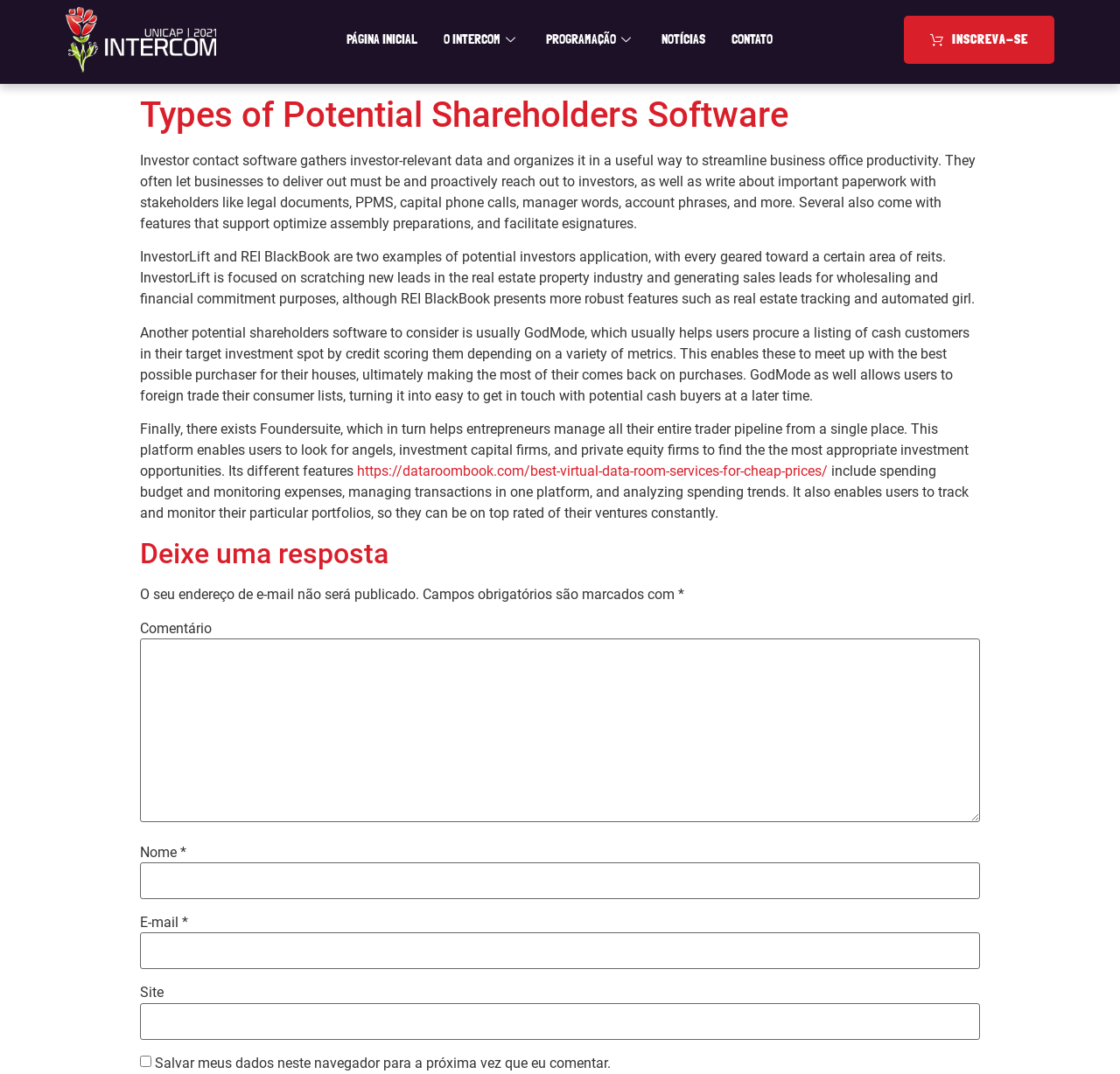Please determine the main heading text of this webpage.

Types of Potential Shareholders Software